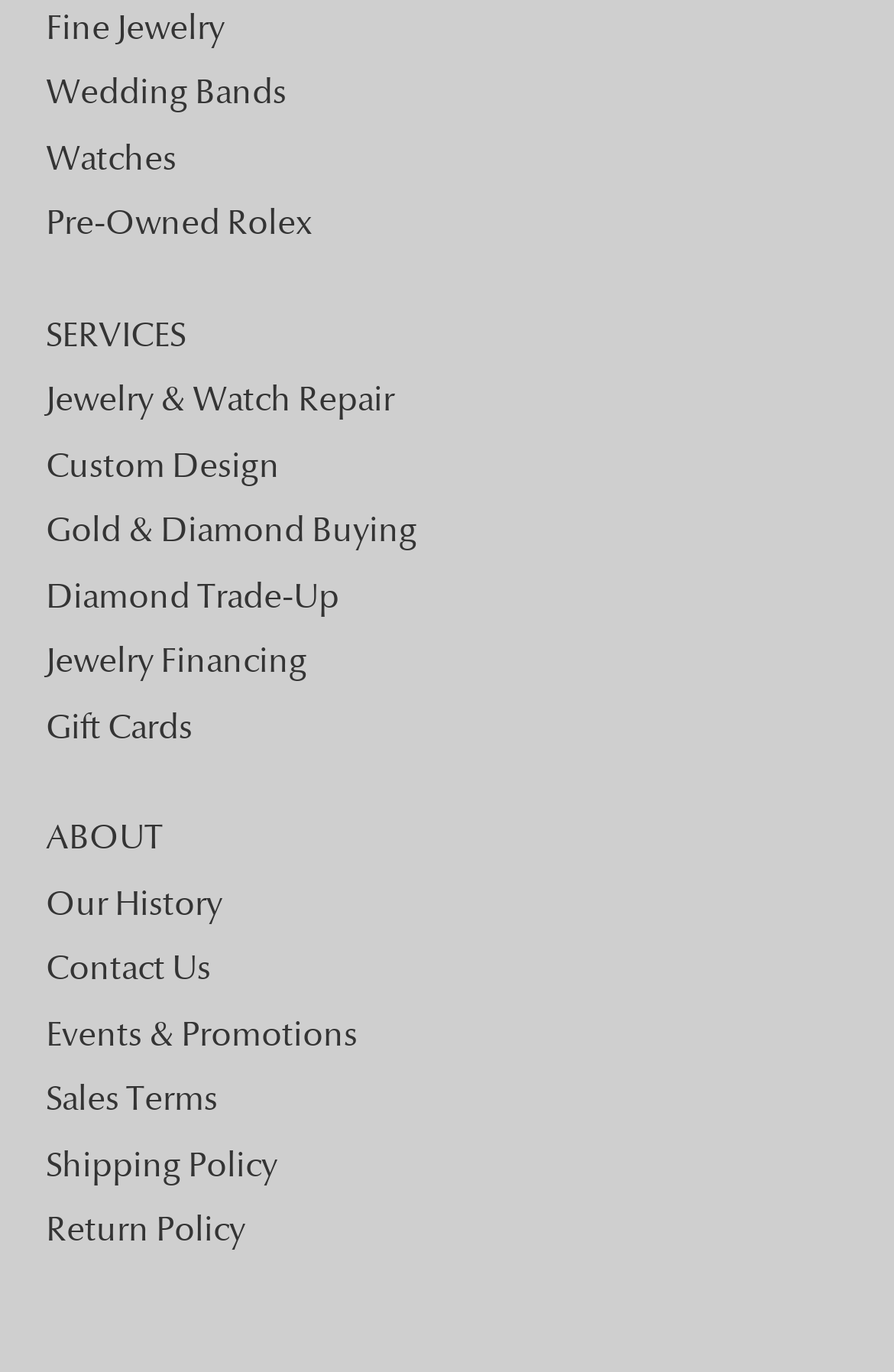Please determine the bounding box coordinates of the clickable area required to carry out the following instruction: "View Lectures and Workshops". The coordinates must be four float numbers between 0 and 1, represented as [left, top, right, bottom].

None